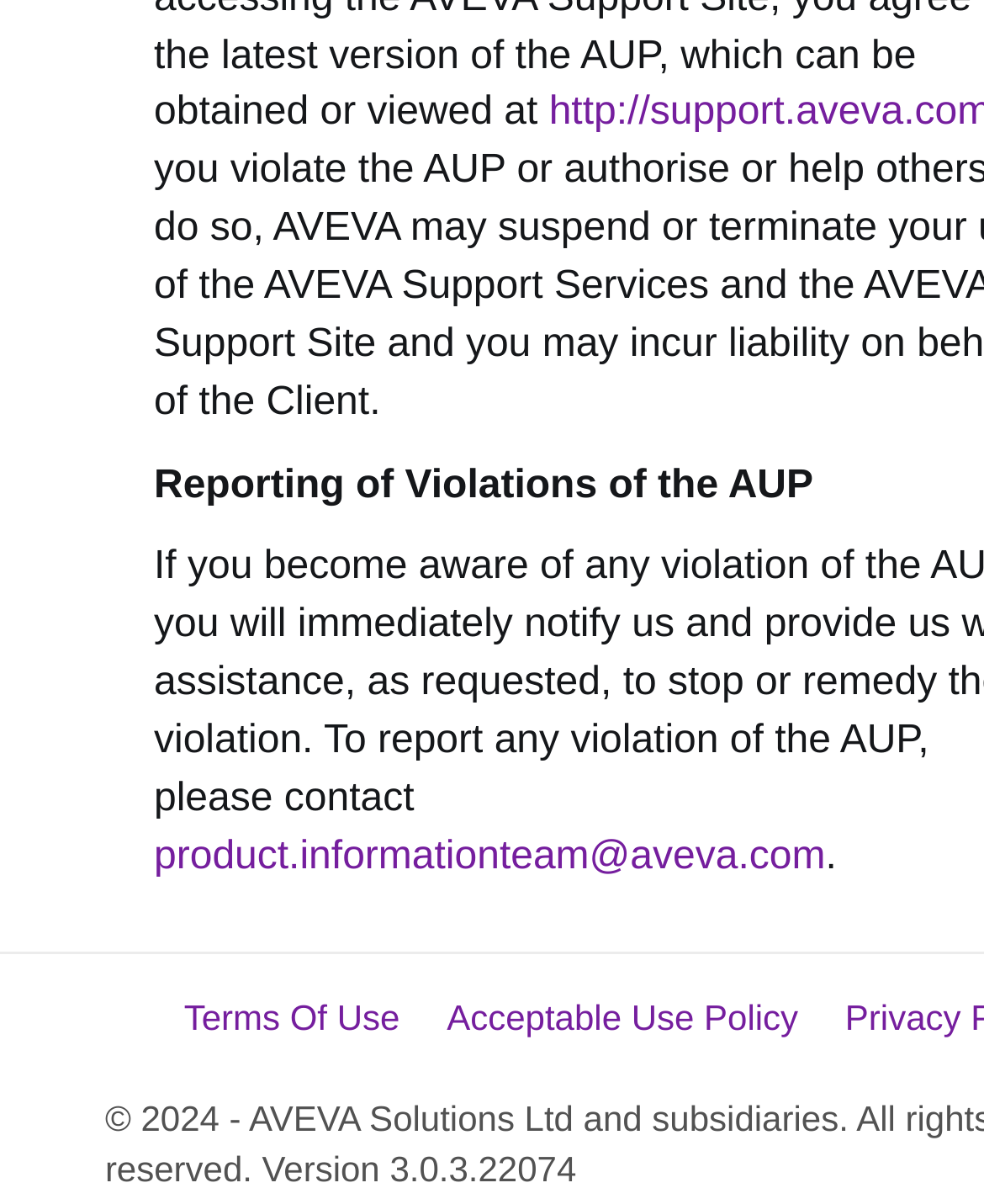Please specify the bounding box coordinates in the format (top-left x, top-left y, bottom-right x, bottom-right y), with all values as floating point numbers between 0 and 1. Identify the bounding box of the UI element described by: Acceptable Use Policy

[0.454, 0.829, 0.811, 0.862]